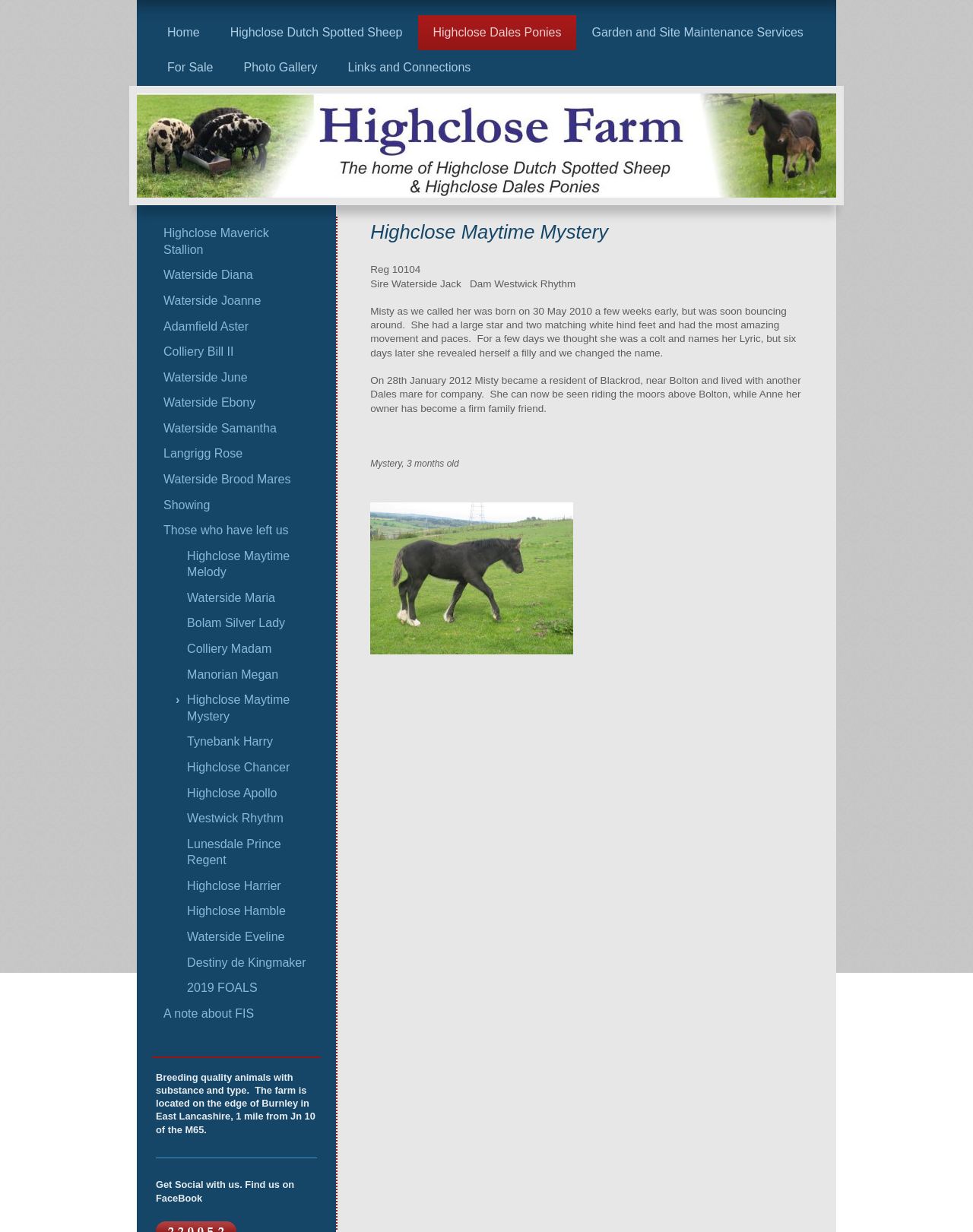Where can you find the farm on social media?
Your answer should be a single word or phrase derived from the screenshot.

FaceBook